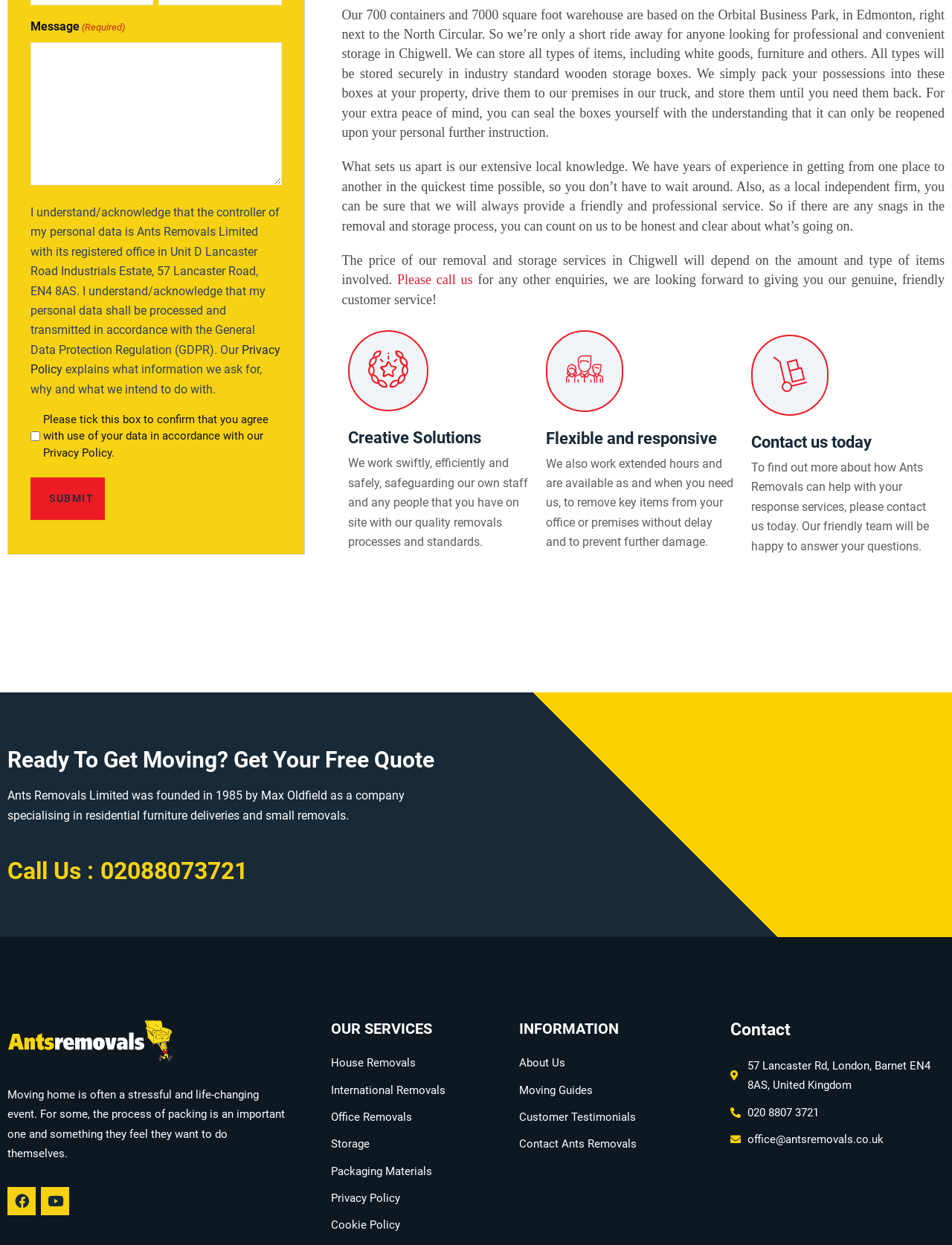Locate the bounding box coordinates of the element's region that should be clicked to carry out the following instruction: "Call the office". The coordinates need to be four float numbers between 0 and 1, i.e., [left, top, right, bottom].

[0.105, 0.692, 0.26, 0.708]